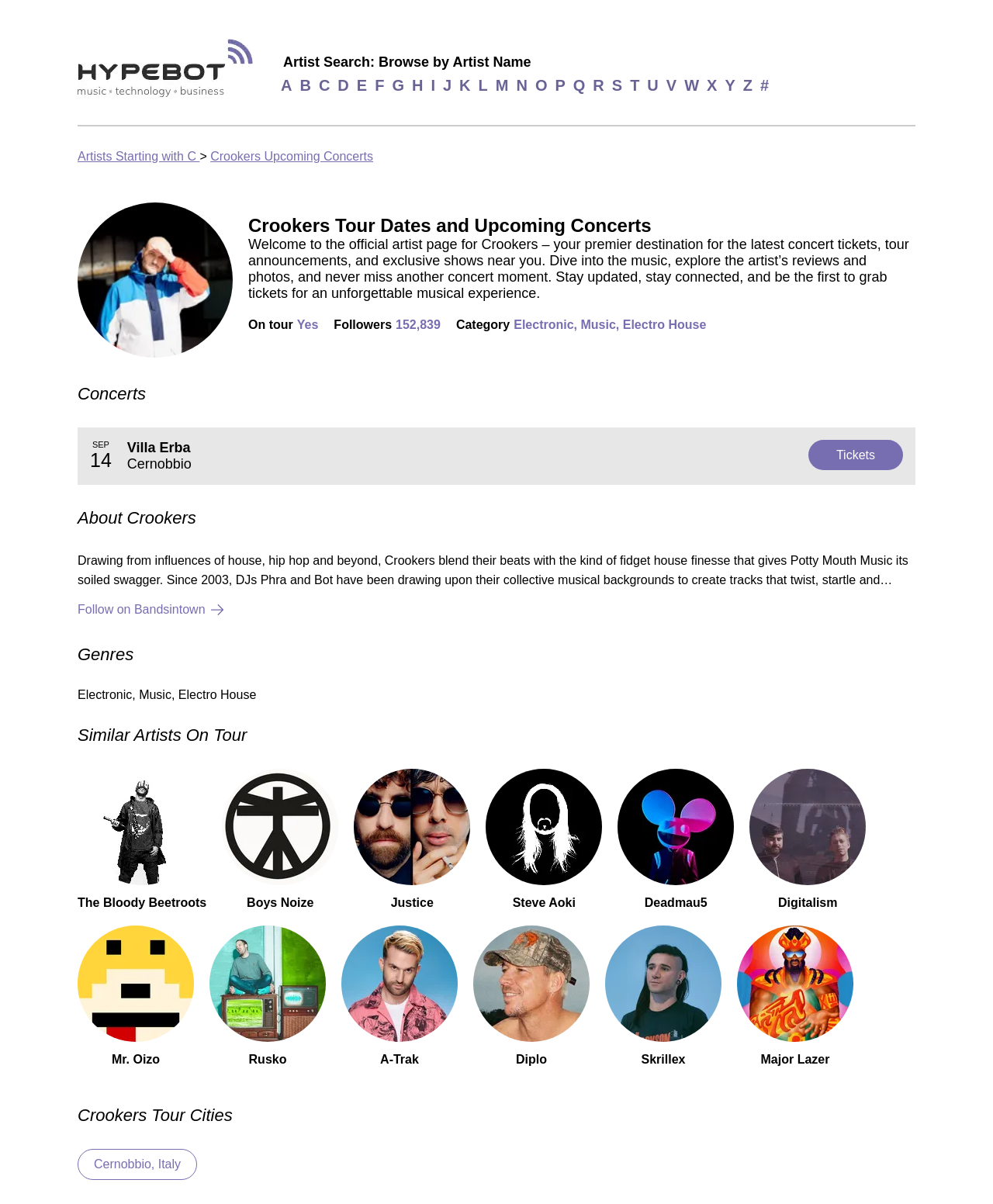What is the date of the upcoming concert in Cernobbio, Italy?
Answer with a single word or short phrase according to what you see in the image.

SEP 14